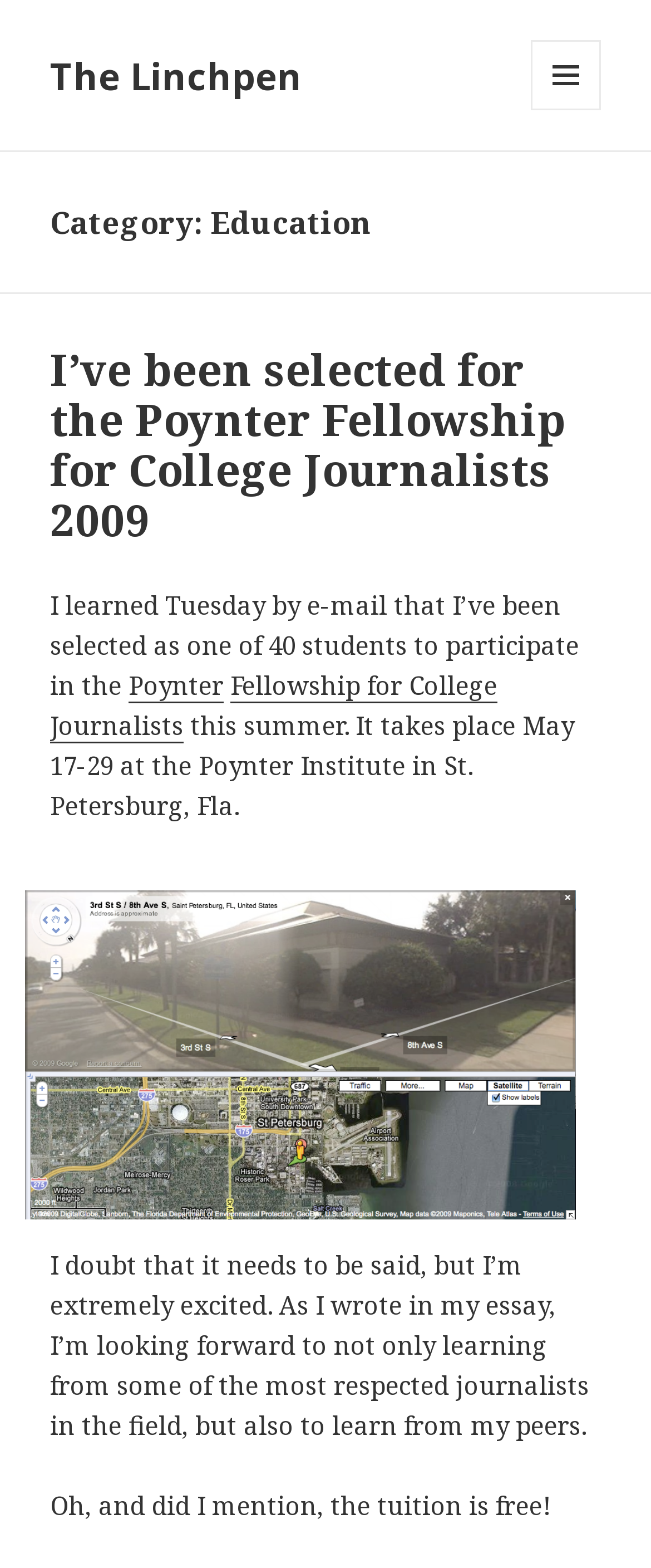Answer the question with a brief word or phrase:
What is the bounding box coordinate of the image?

[0.038, 0.568, 0.885, 0.778]